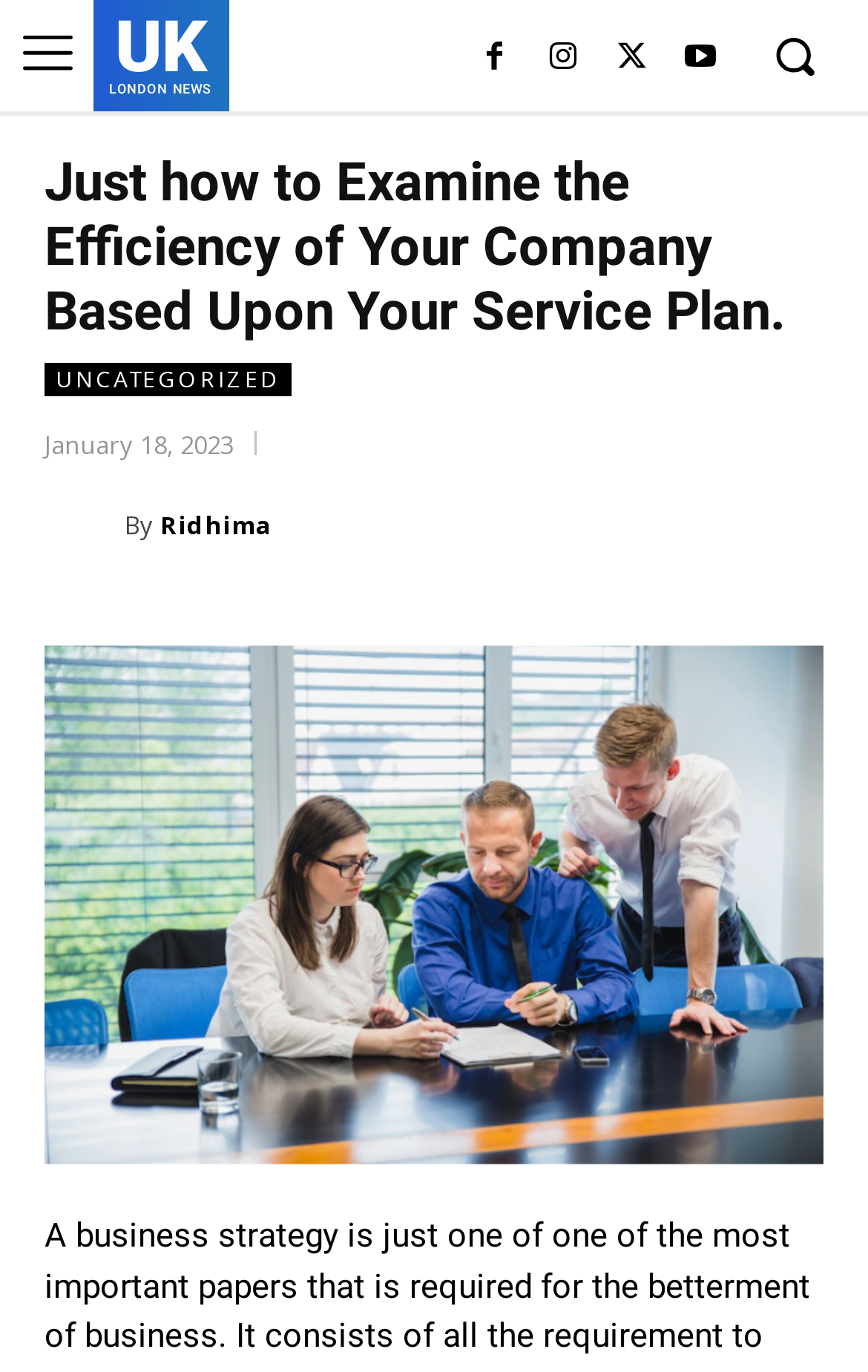Who is the author of the latest article?
Please provide a single word or phrase in response based on the screenshot.

Ridhima